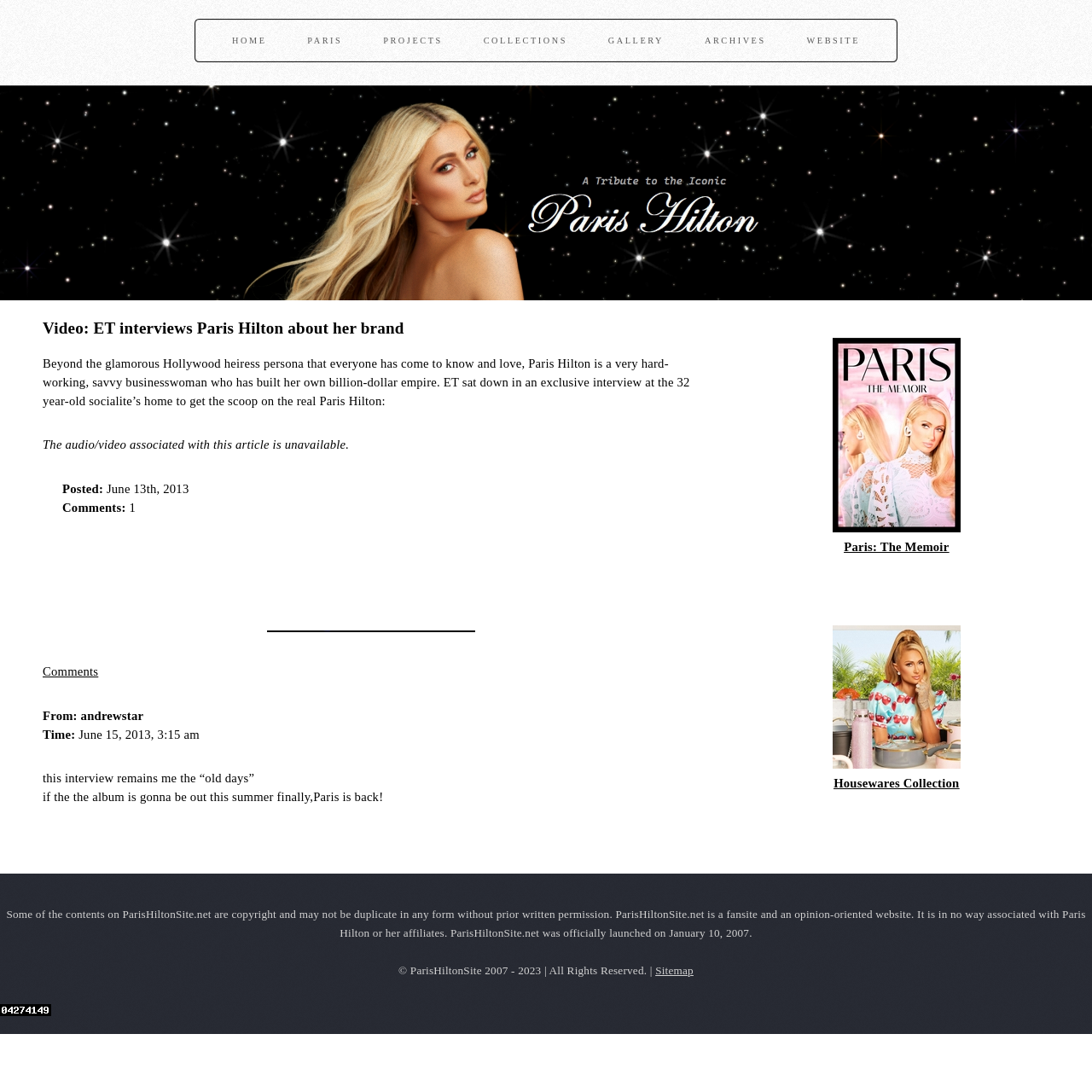Please identify the bounding box coordinates of the area that needs to be clicked to fulfill the following instruction: "Check the comments section."

[0.039, 0.609, 0.09, 0.621]